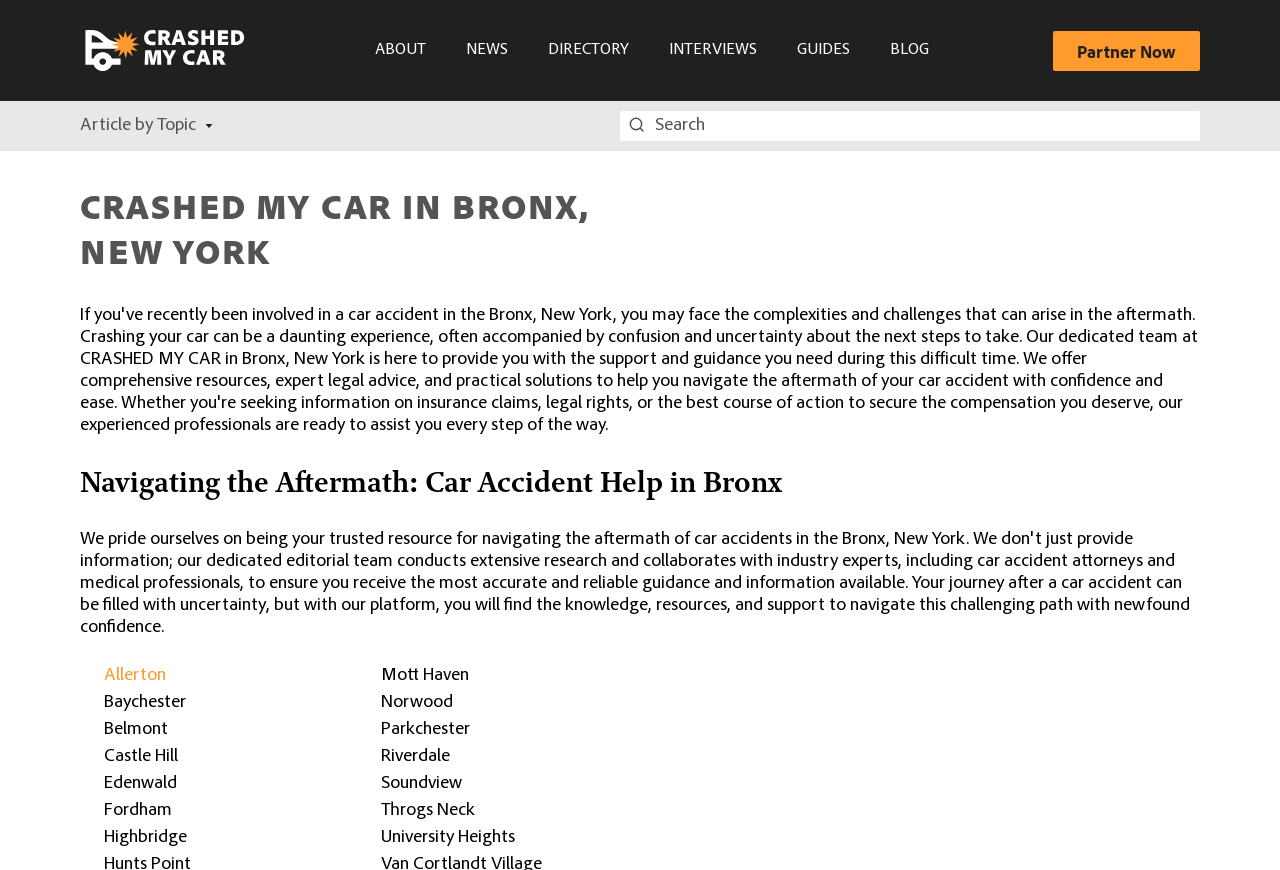What type of content is available under the 'GUIDES' link?
Refer to the screenshot and respond with a concise word or phrase.

Unknown